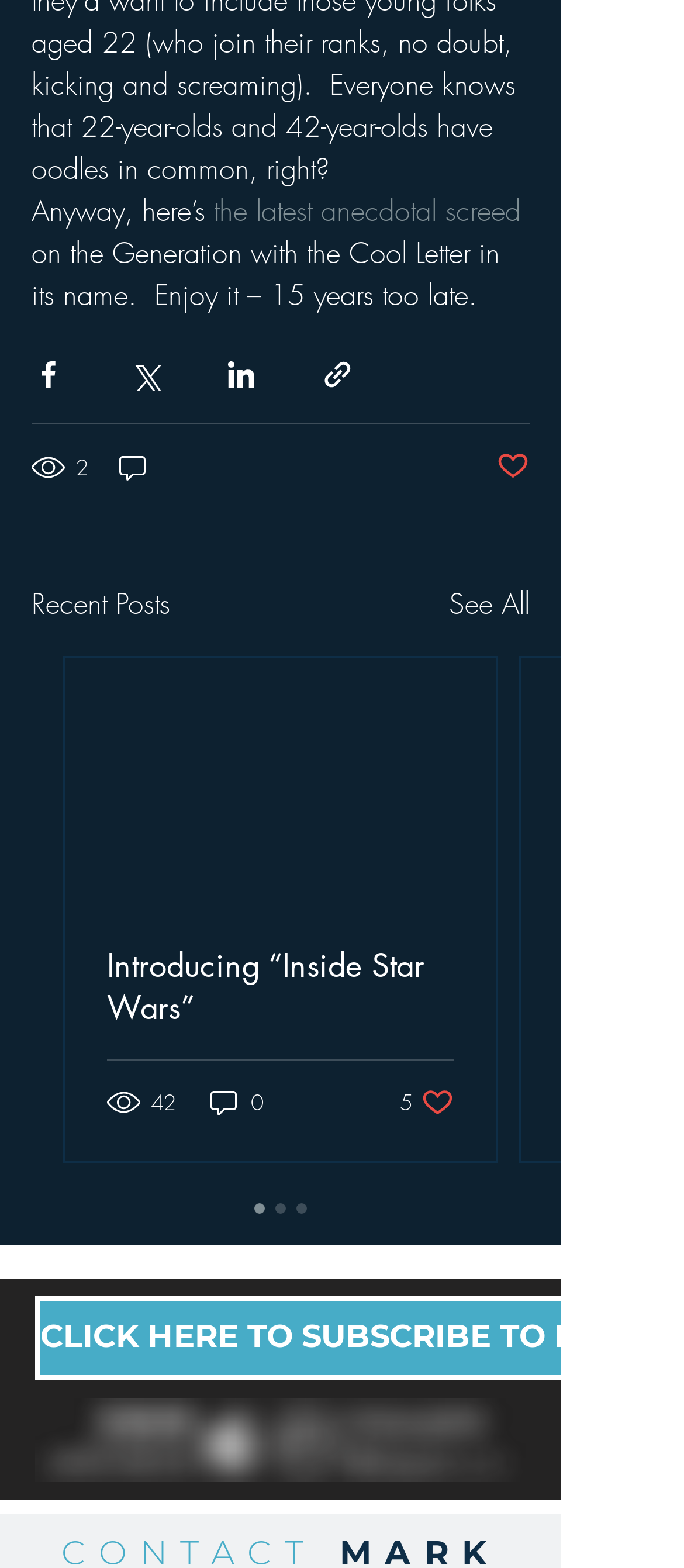Show the bounding box coordinates for the element that needs to be clicked to execute the following instruction: "Subscribe to the blog". Provide the coordinates in the form of four float numbers between 0 and 1, i.e., [left, top, right, bottom].

[0.051, 0.826, 0.969, 0.88]